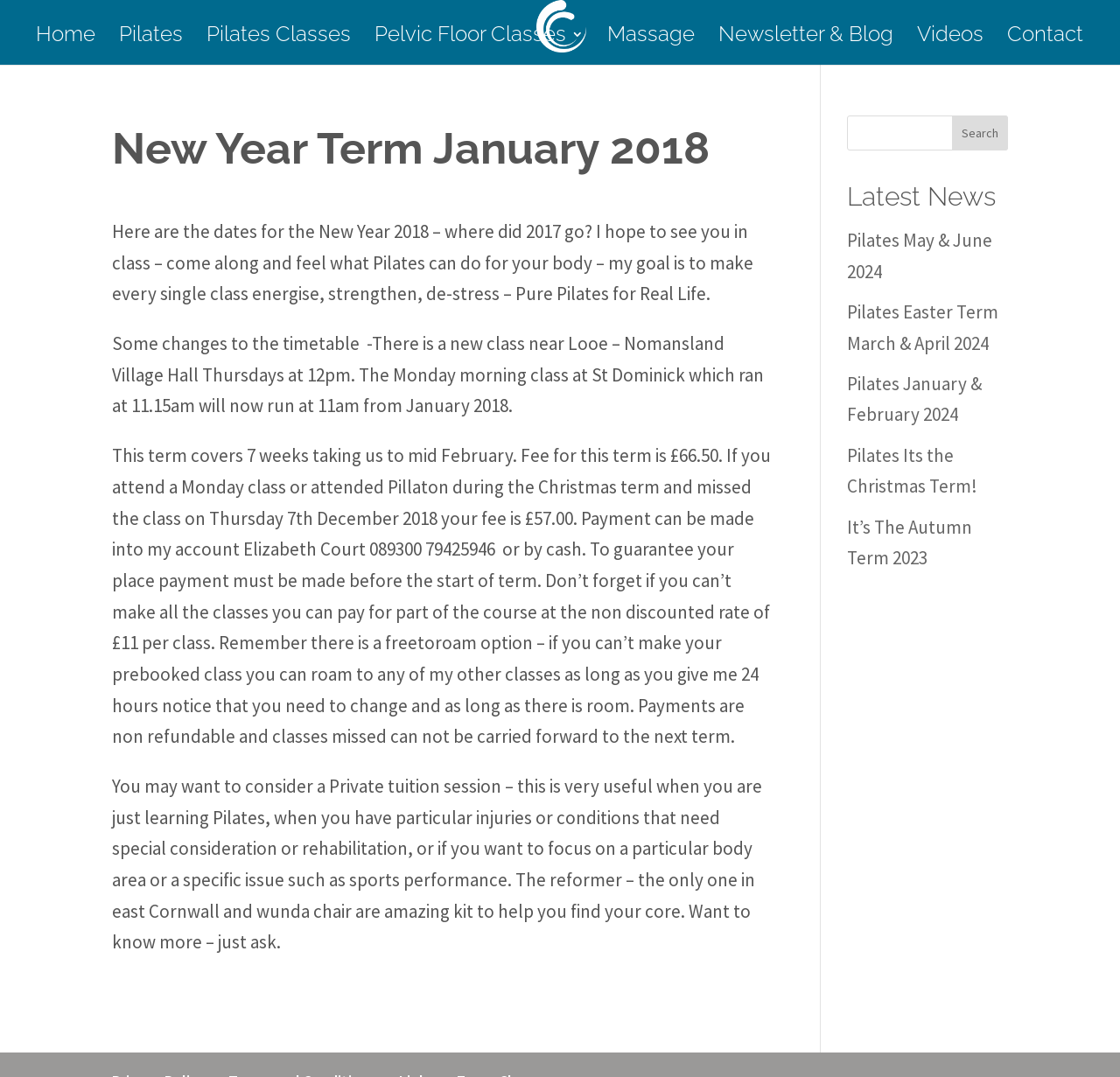Pinpoint the bounding box coordinates of the clickable element to carry out the following instruction: "Search for something."

[0.756, 0.107, 0.9, 0.14]